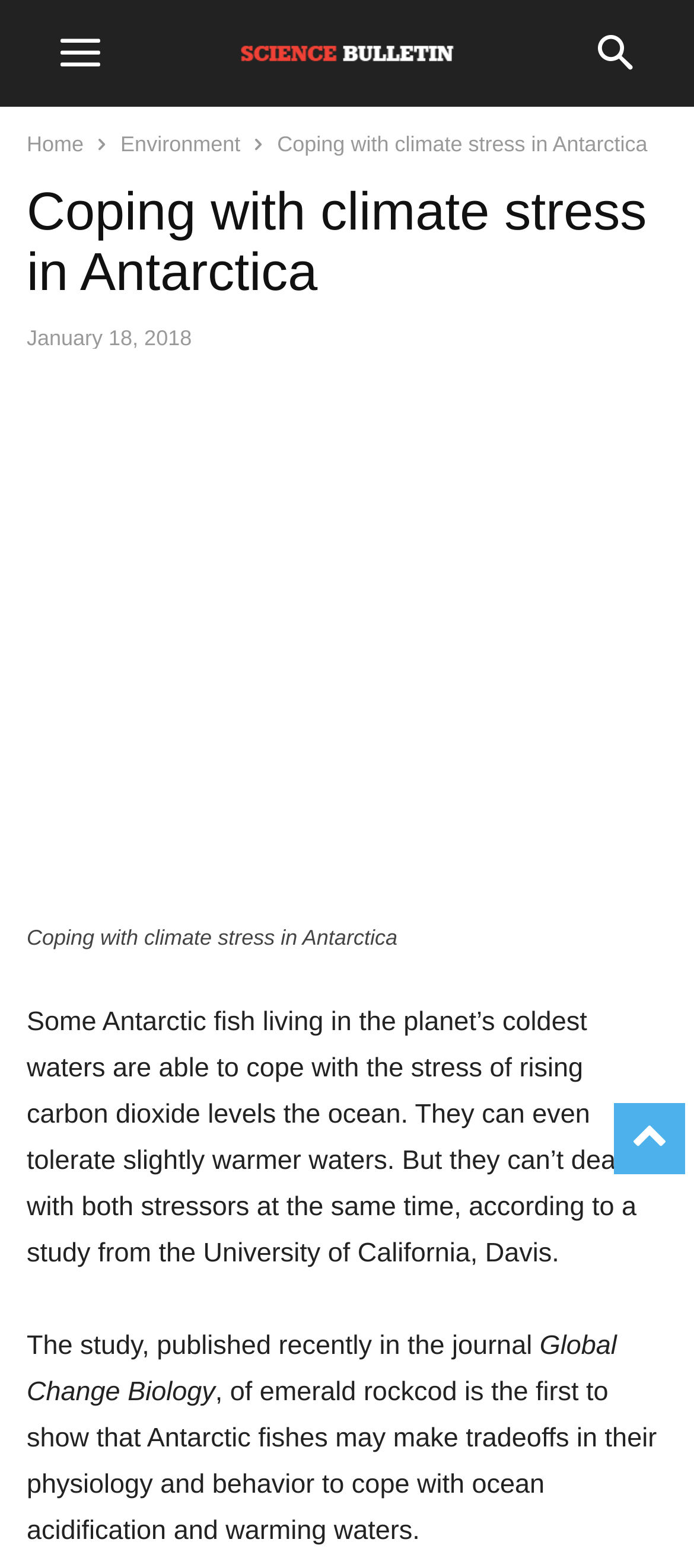Bounding box coordinates are to be given in the format (top-left x, top-left y, bottom-right x, bottom-right y). All values must be floating point numbers between 0 and 1. Provide the bounding box coordinate for the UI element described as: Environment

[0.174, 0.084, 0.346, 0.1]